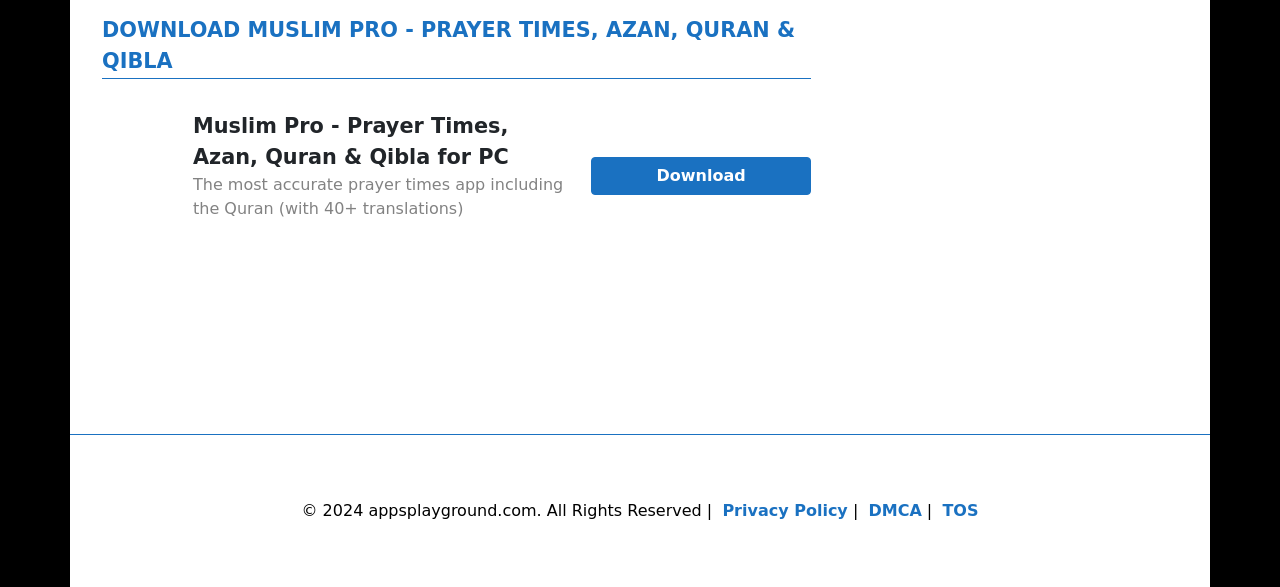Use a single word or phrase to answer the question:
What is the copyright year of the webpage?

2024